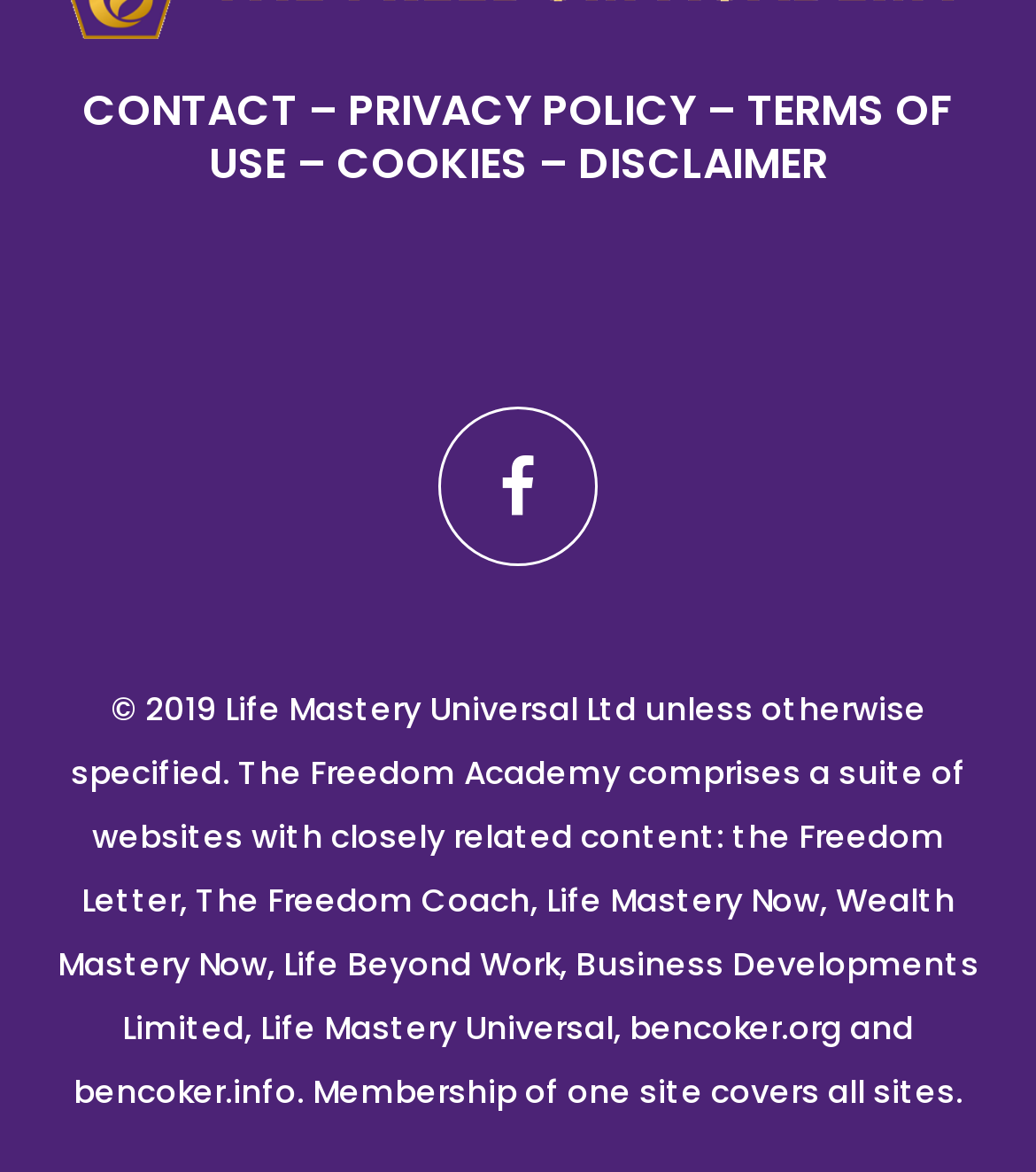Please analyze the image and give a detailed answer to the question:
What are the social media platforms available?

I found a link to Facebook in the second layout table, which suggests that Facebook is the only social media platform available on this webpage.